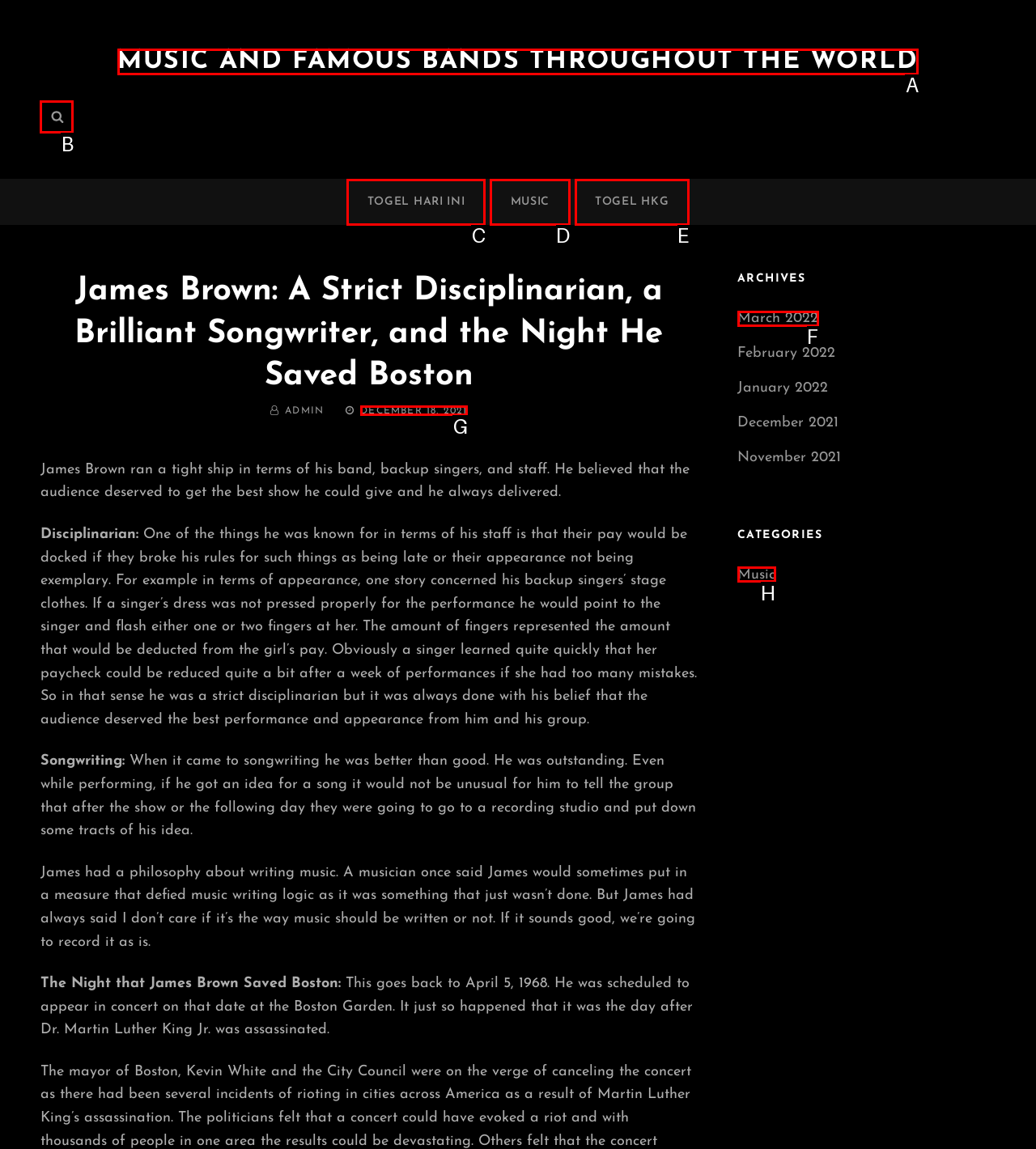Identify the correct option to click in order to accomplish the task: Search for music Provide your answer with the letter of the selected choice.

B